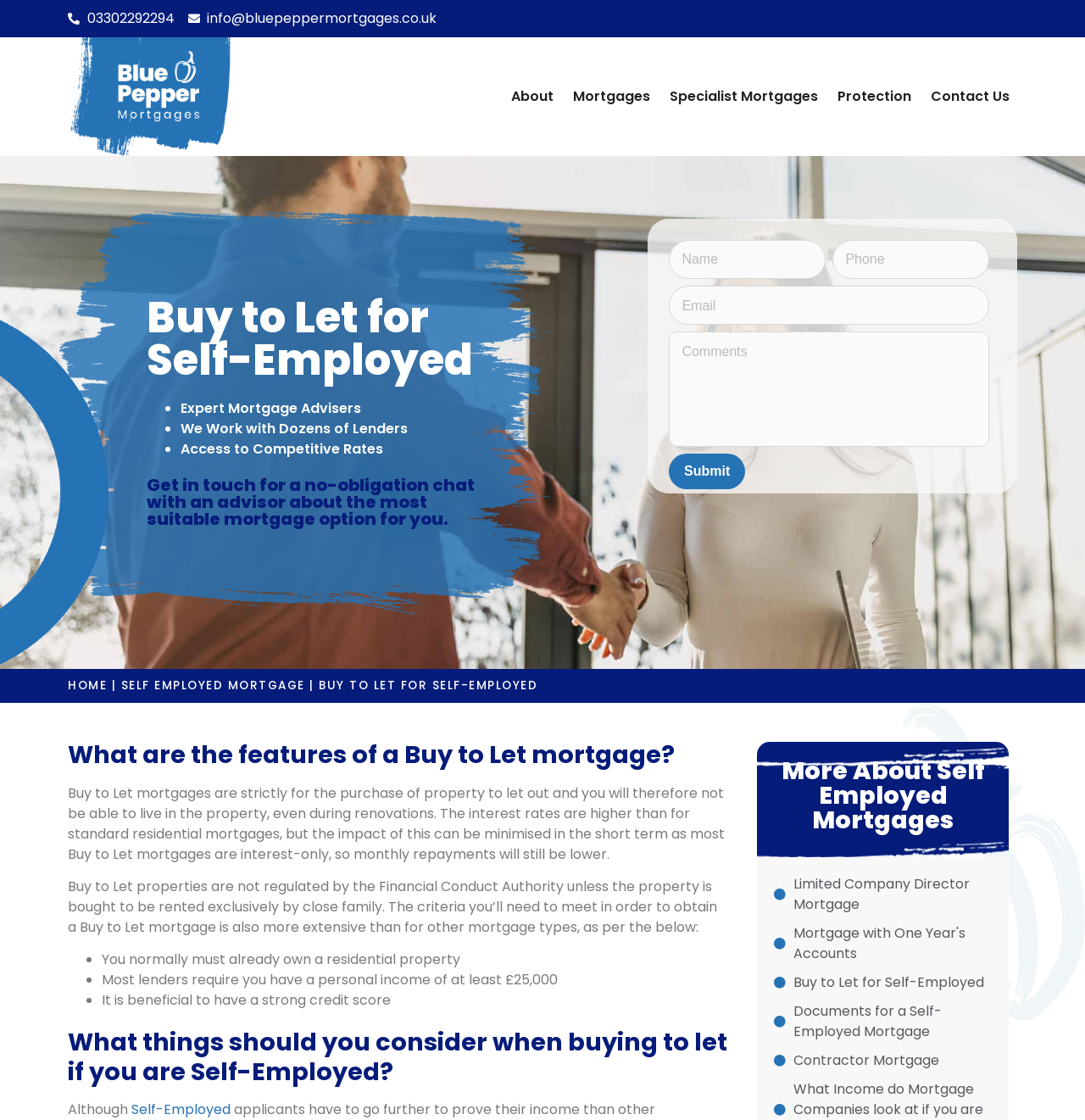Please answer the following question using a single word or phrase: 
What type of mortgage is beneficial for those with a strong credit score?

Buy to Let mortgage